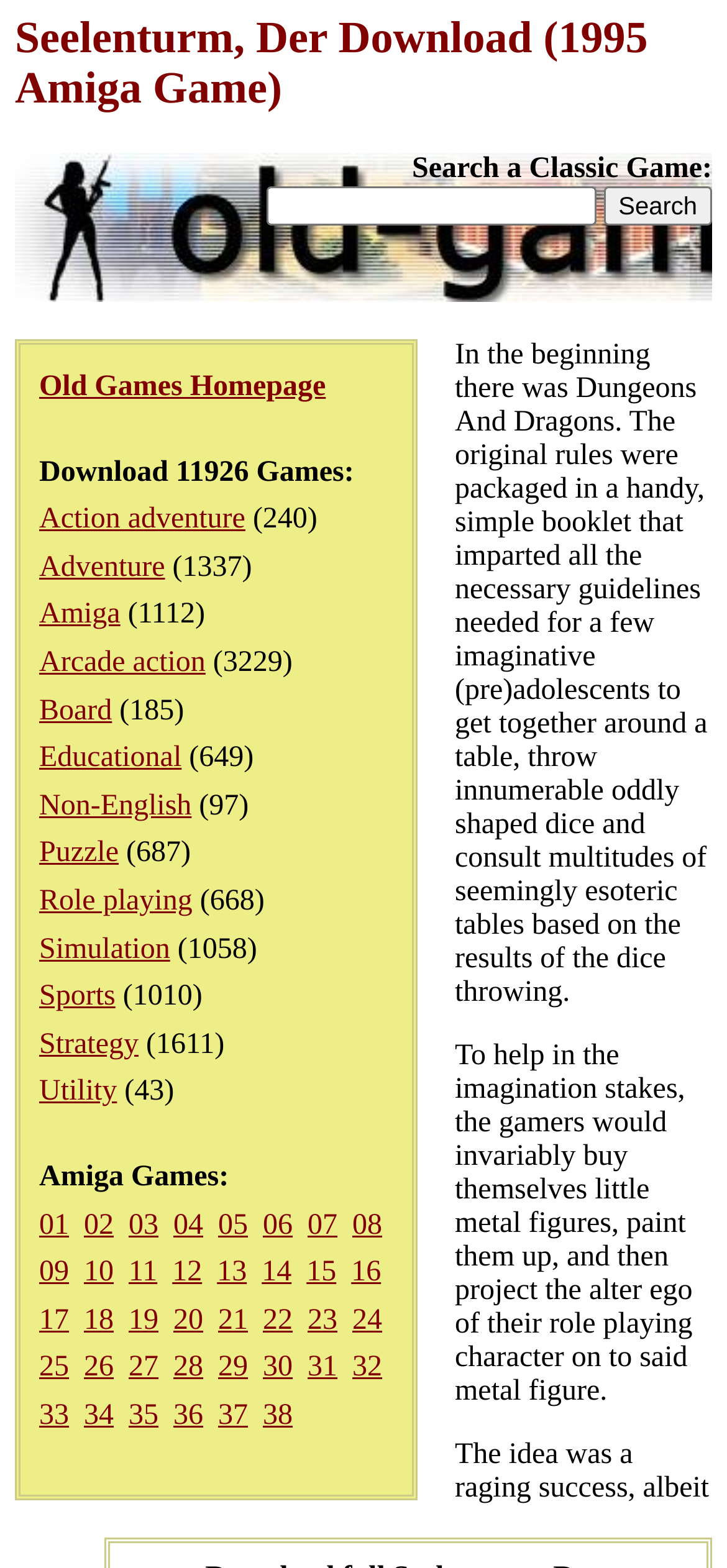Please provide a comprehensive response to the question below by analyzing the image: 
What is the total number of games available for download?

I found the text 'Download 11926 Games:' on the webpage, which indicates the total number of games available for download.